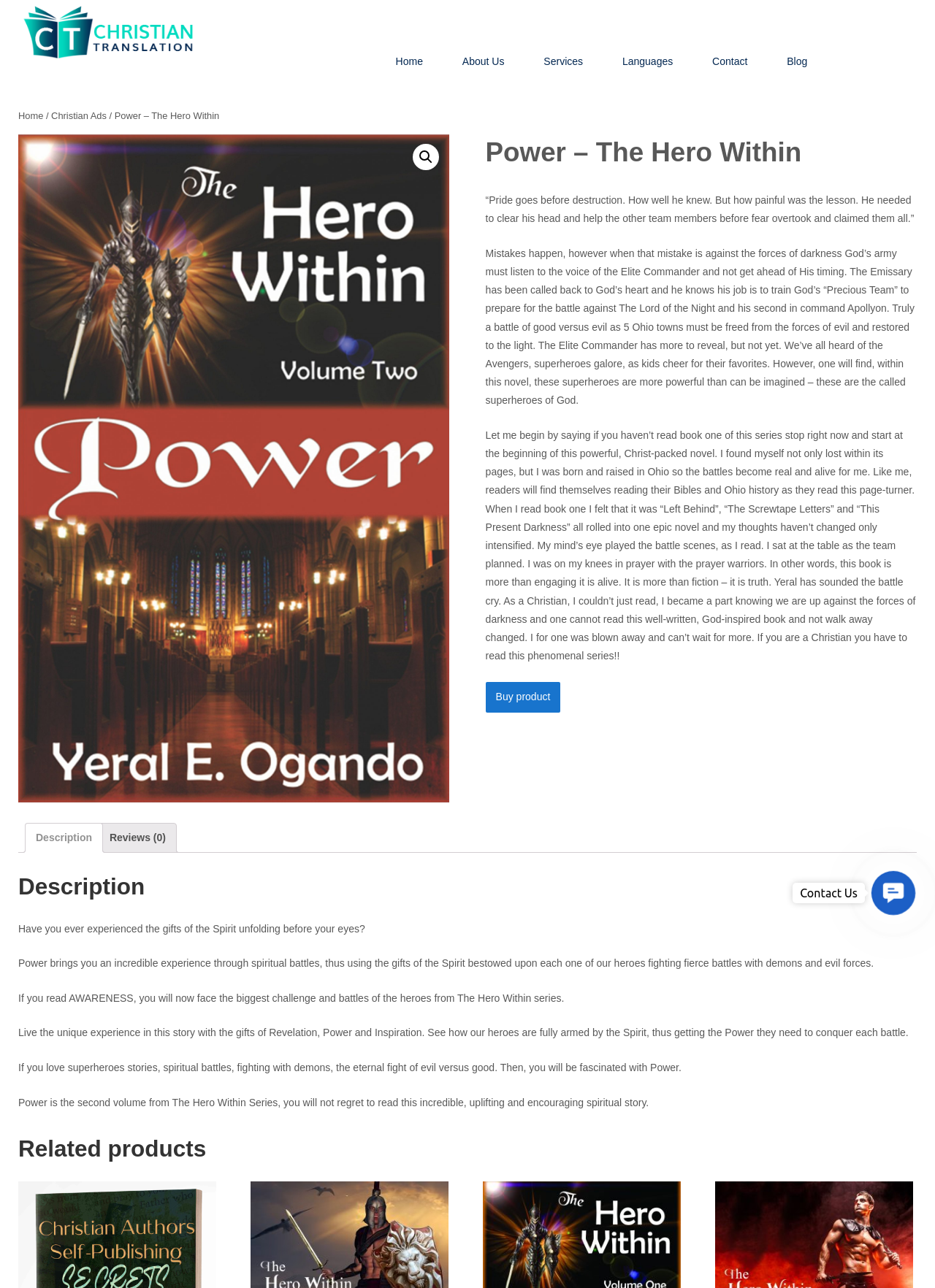What is the name of the book series?
Use the information from the image to give a detailed answer to the question.

I inferred this answer by reading the text content of the webpage, specifically the section that describes the book series. The text mentions 'The Hero Within series' multiple times, indicating that it is the name of the book series.